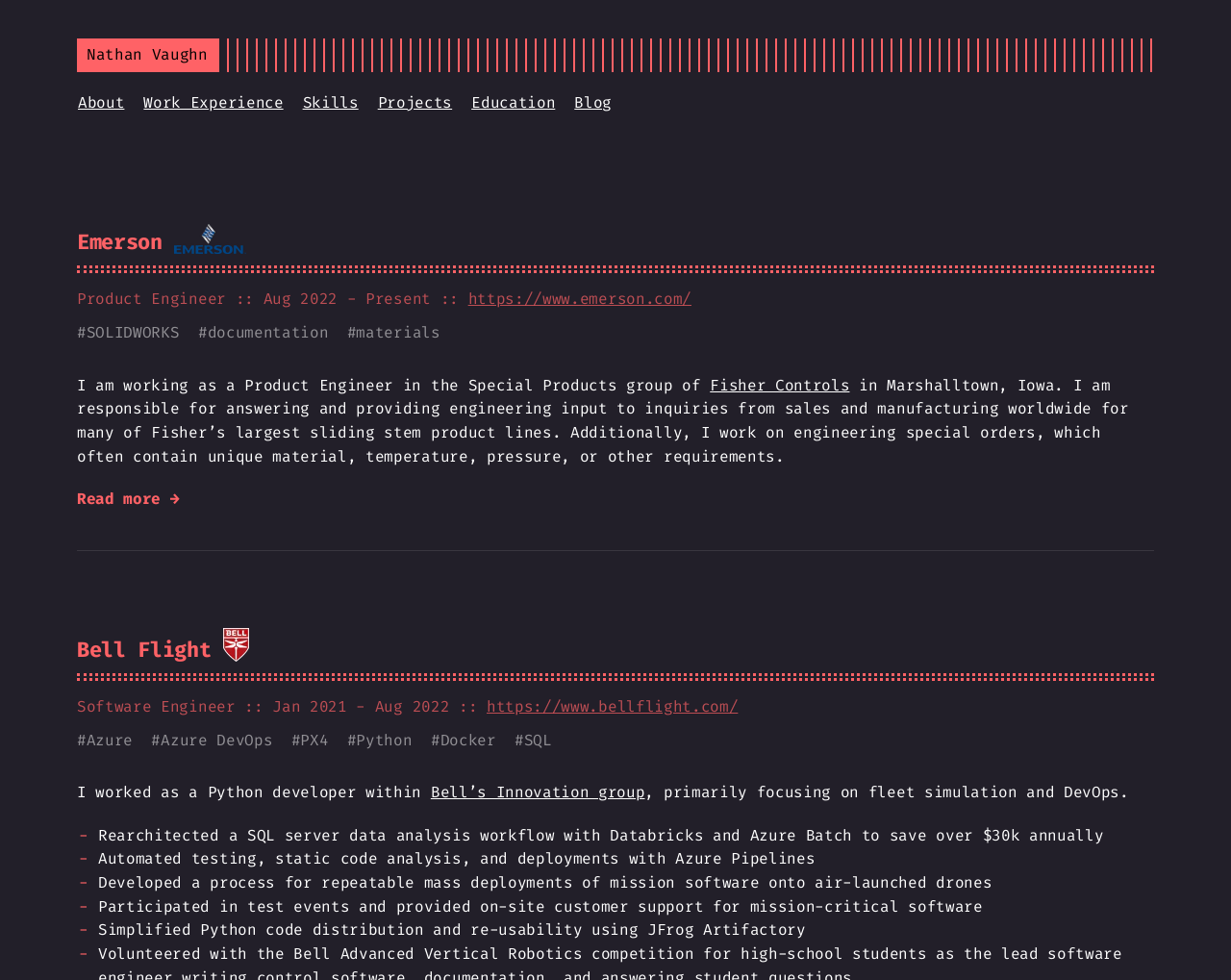Find the bounding box coordinates corresponding to the UI element with the description: "Read more →". The coordinates should be formatted as [left, top, right, bottom], with values as floats between 0 and 1.

[0.062, 0.498, 0.146, 0.522]